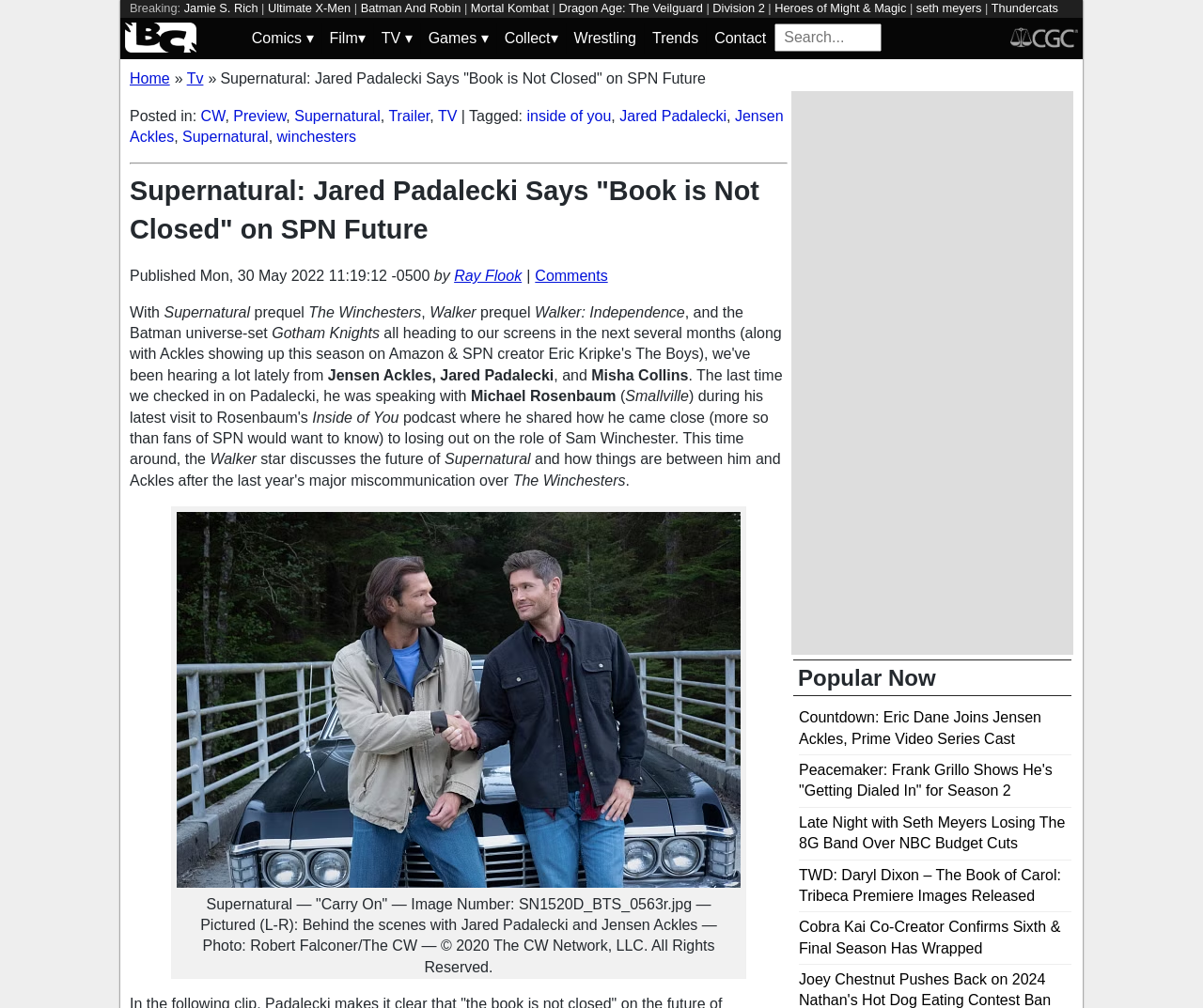Use a single word or phrase to answer the question:
What is the name of the actor mentioned alongside Jared Padalecki?

Jensen Ackles